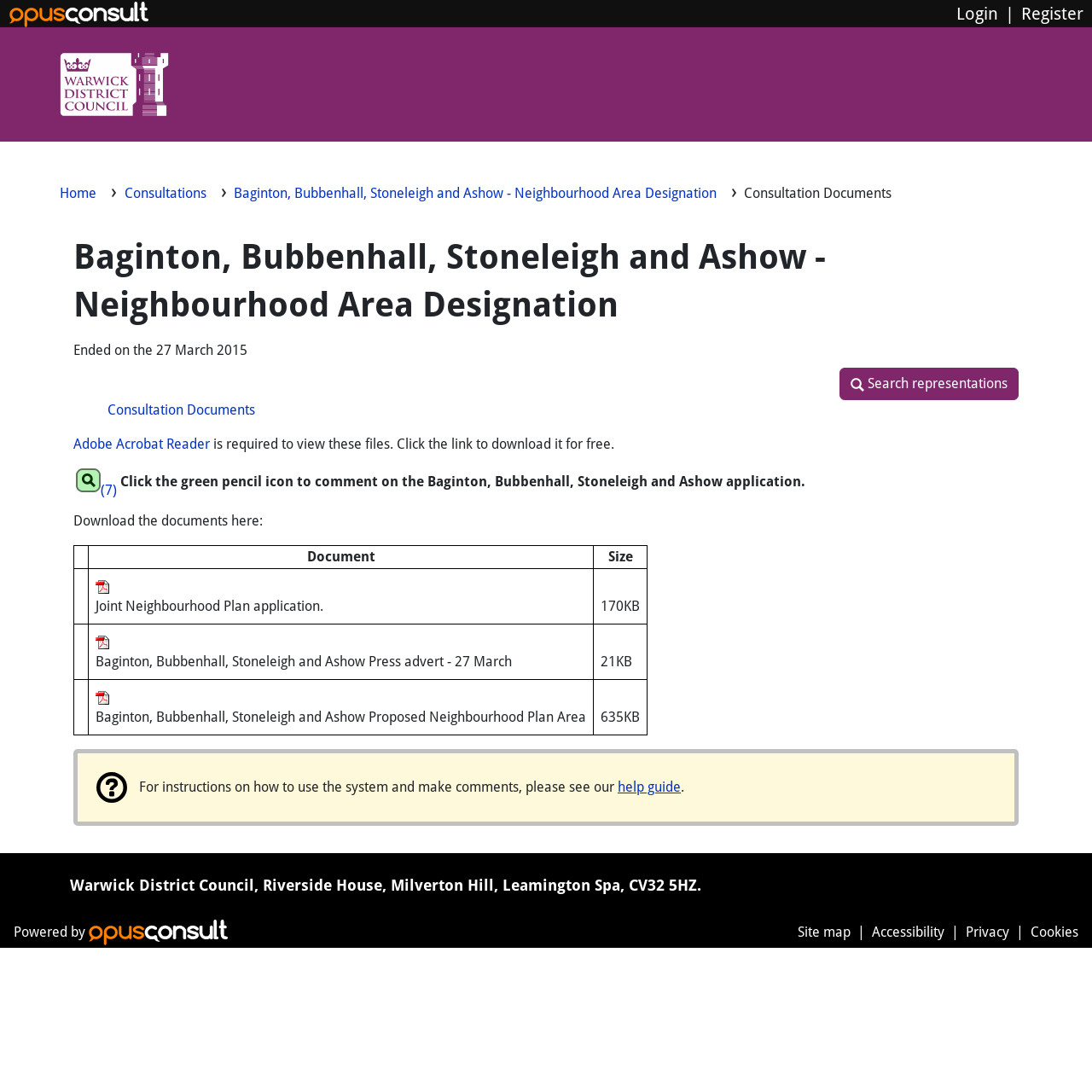Your task is to find and give the main heading text of the webpage.

Baginton, Bubbenhall, Stoneleigh and Ashow - Neighbourhood Area Designation